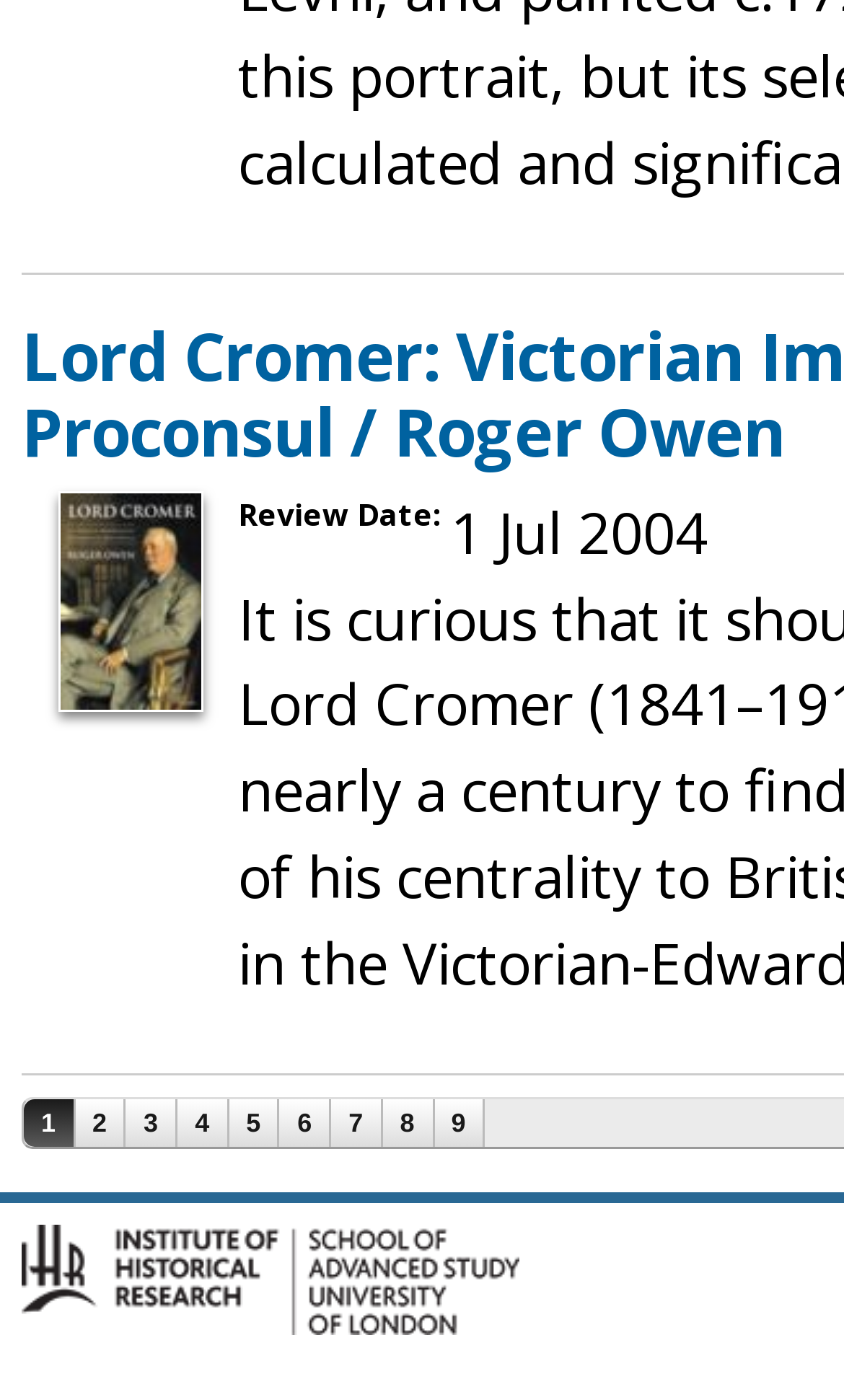Please give a succinct answer using a single word or phrase:
What is the logo name?

IHR Logo